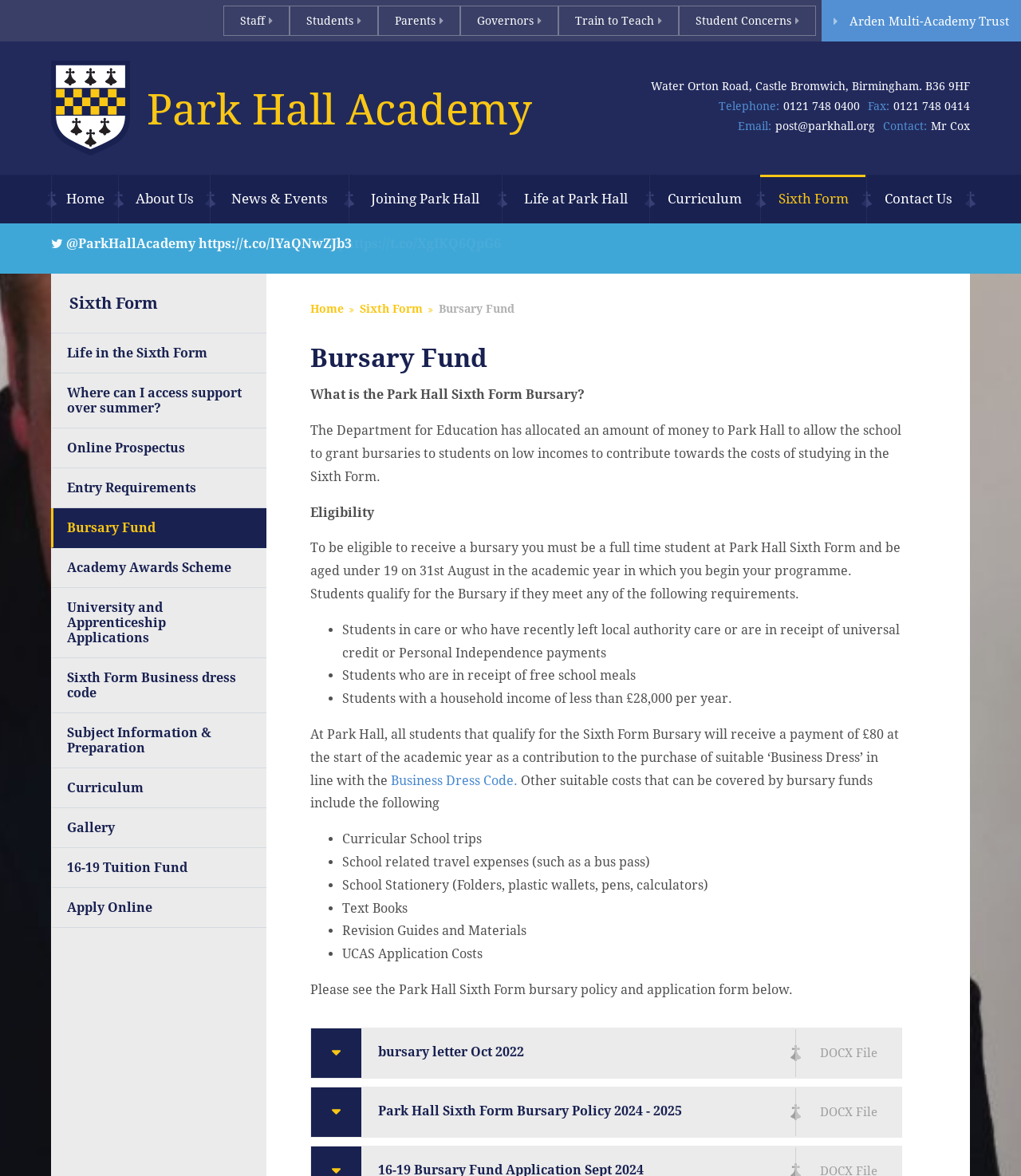How much is the payment for students who qualify for the Sixth Form Bursary? From the image, respond with a single word or brief phrase.

£80